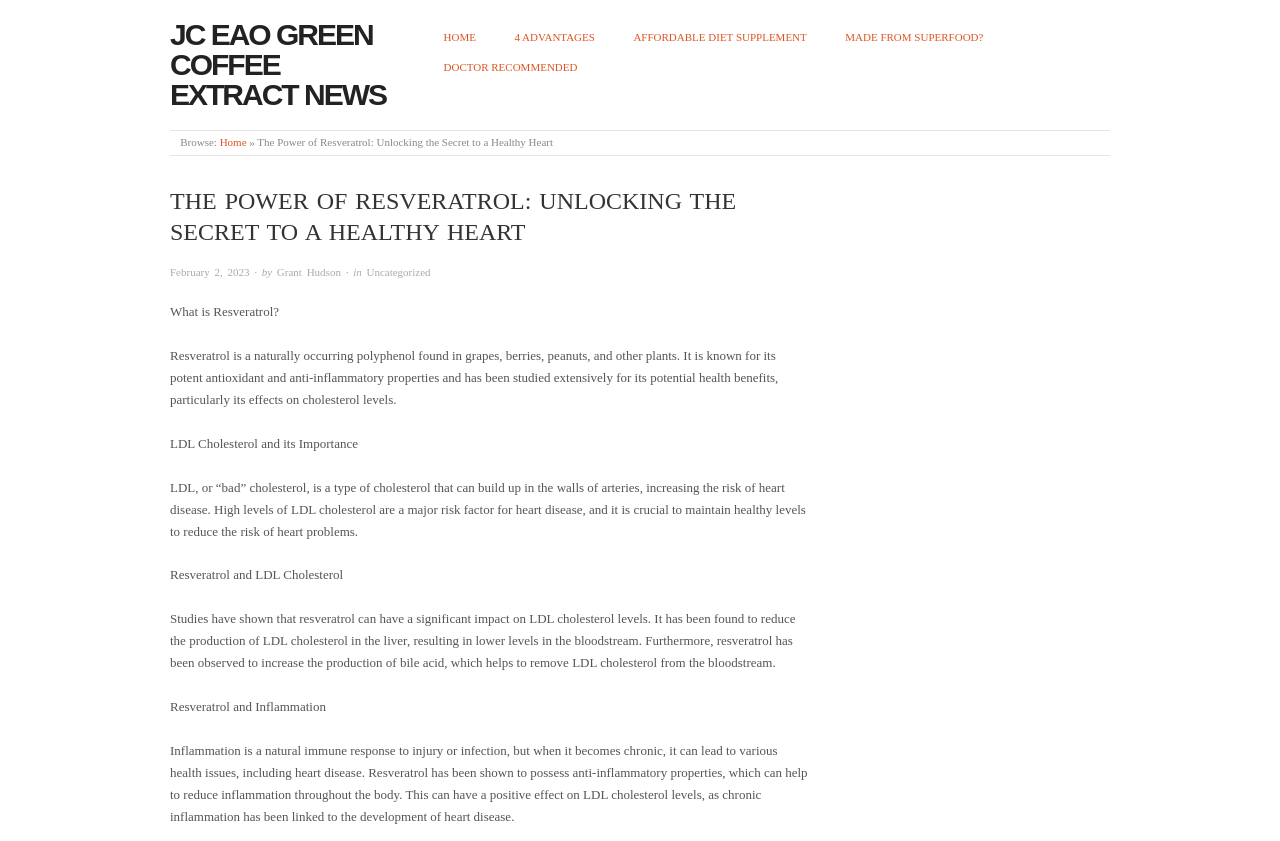Respond to the following question using a concise word or phrase: 
What is the name of the website?

JC EAO Green Coffee Extract News